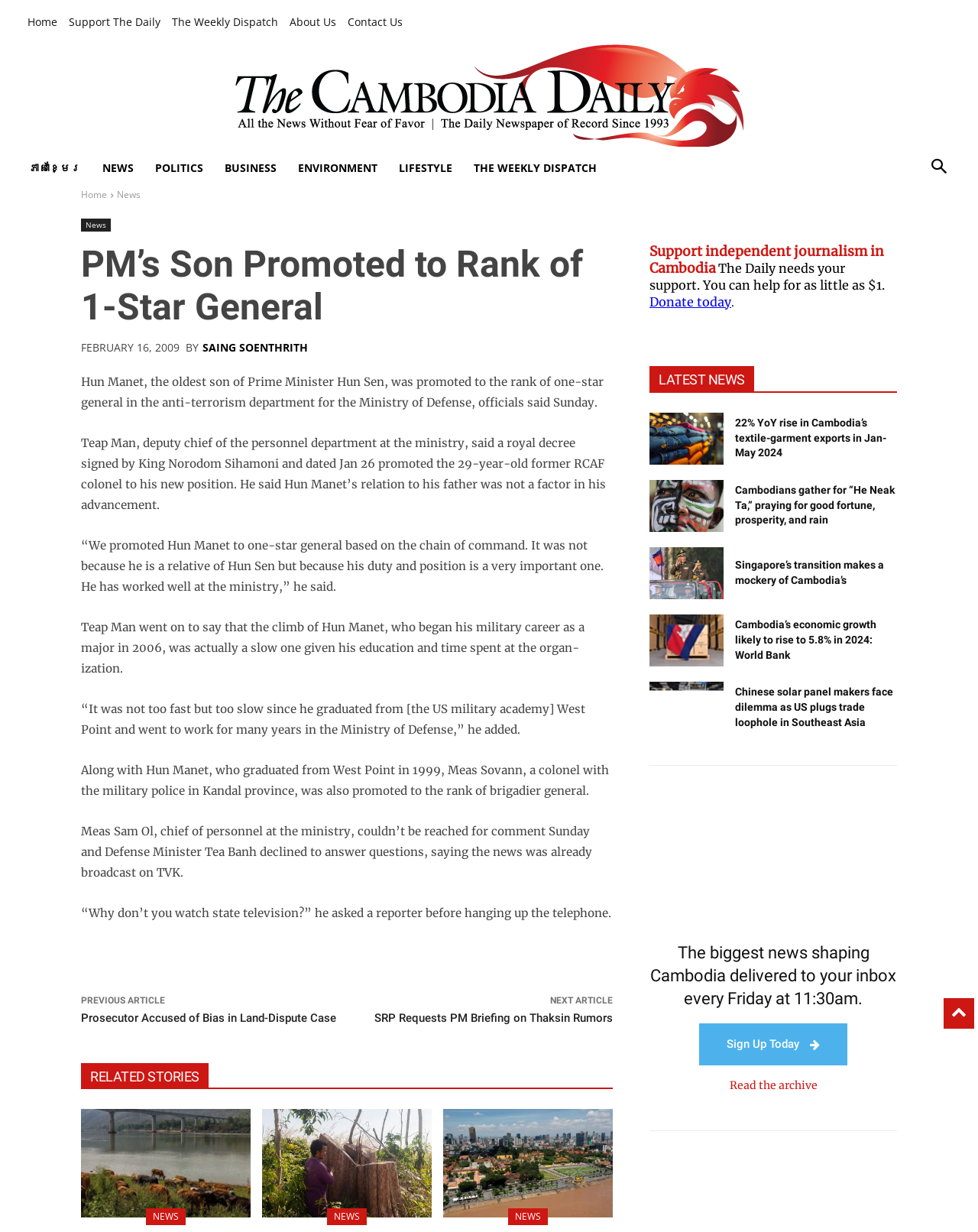Locate the bounding box coordinates of the clickable region to complete the following instruction: "View the latest news."

[0.664, 0.297, 0.917, 0.319]